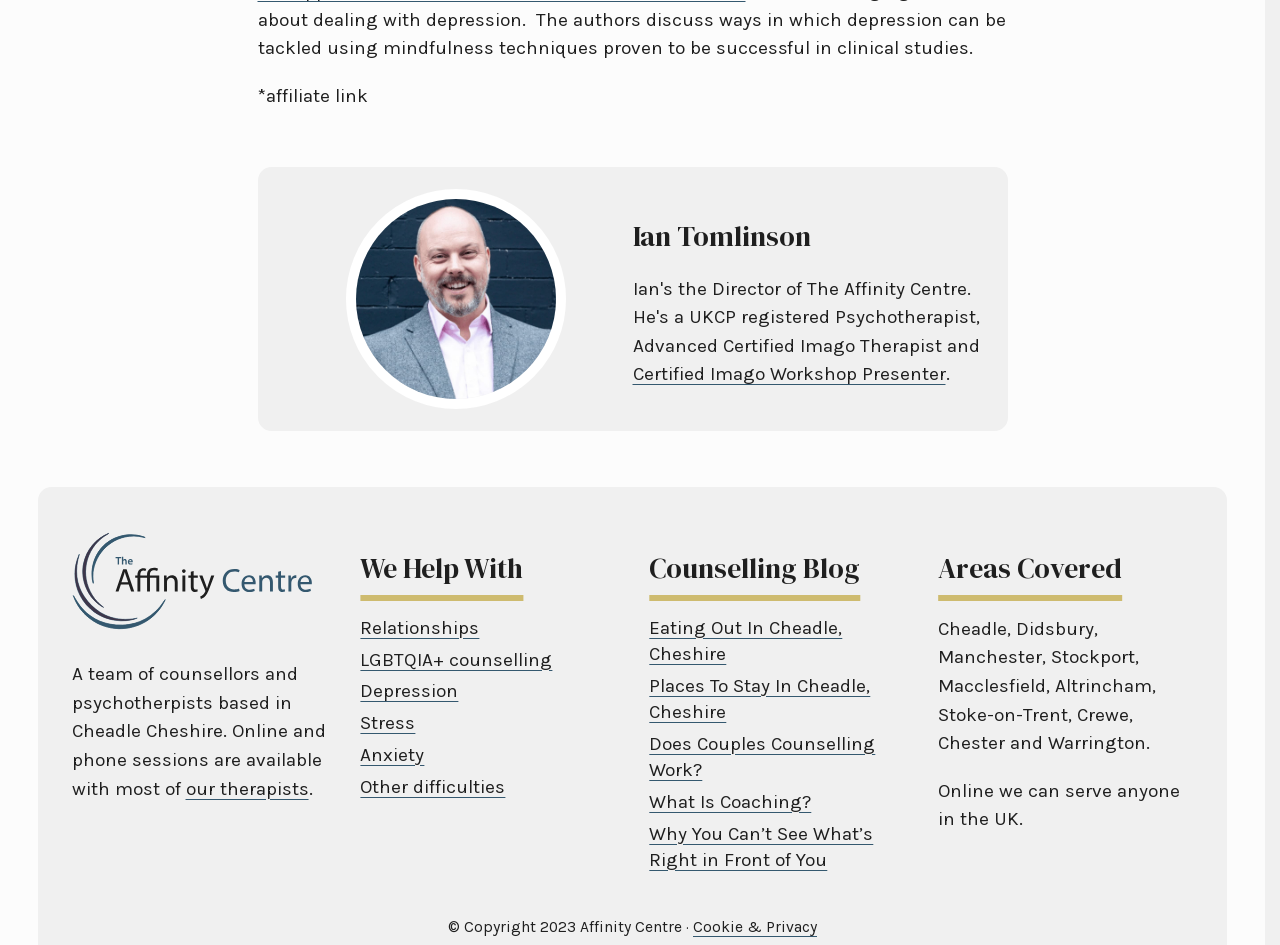What services are offered by the Affinity Centre?
Examine the image closely and answer the question with as much detail as possible.

The answer can be inferred from the static text element that describes the Affinity Centre as 'a team of counsellors and psychotherapists based in Cheadle Cheshire', indicating that they offer counselling and psychotherapy services.